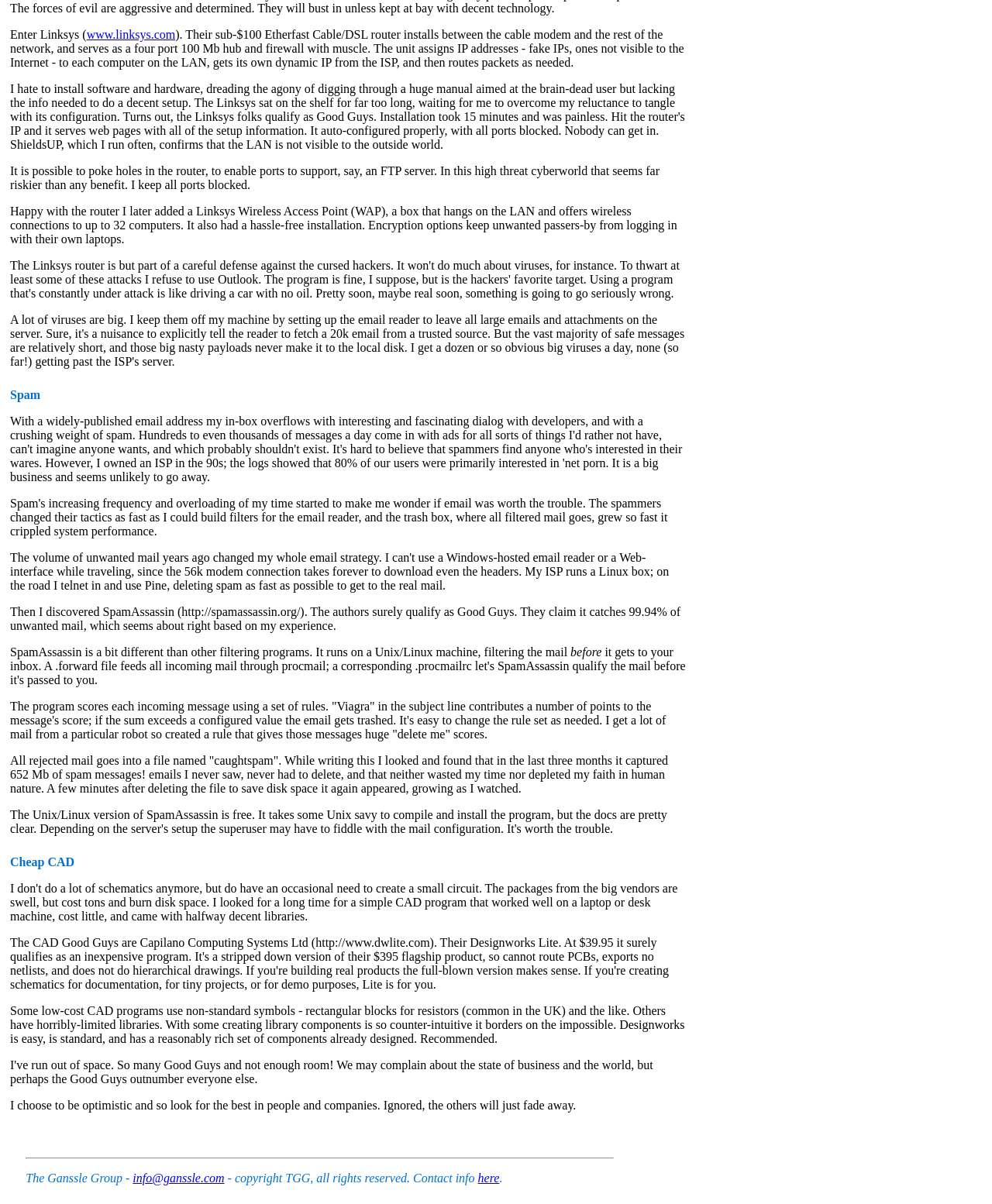Respond to the following query with just one word or a short phrase: 
What is the name of the recommended CAD program?

Designworks